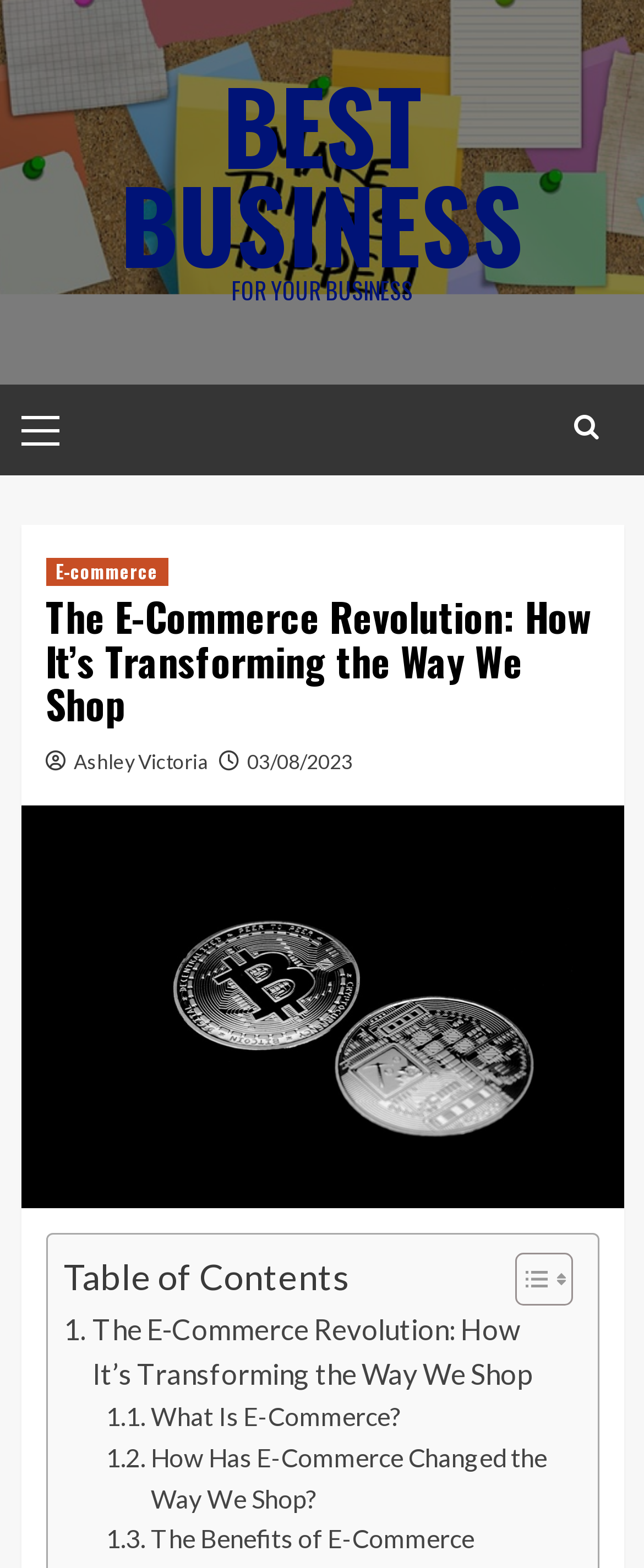Show the bounding box coordinates for the HTML element as described: "03/08/2023".

[0.383, 0.477, 0.547, 0.493]